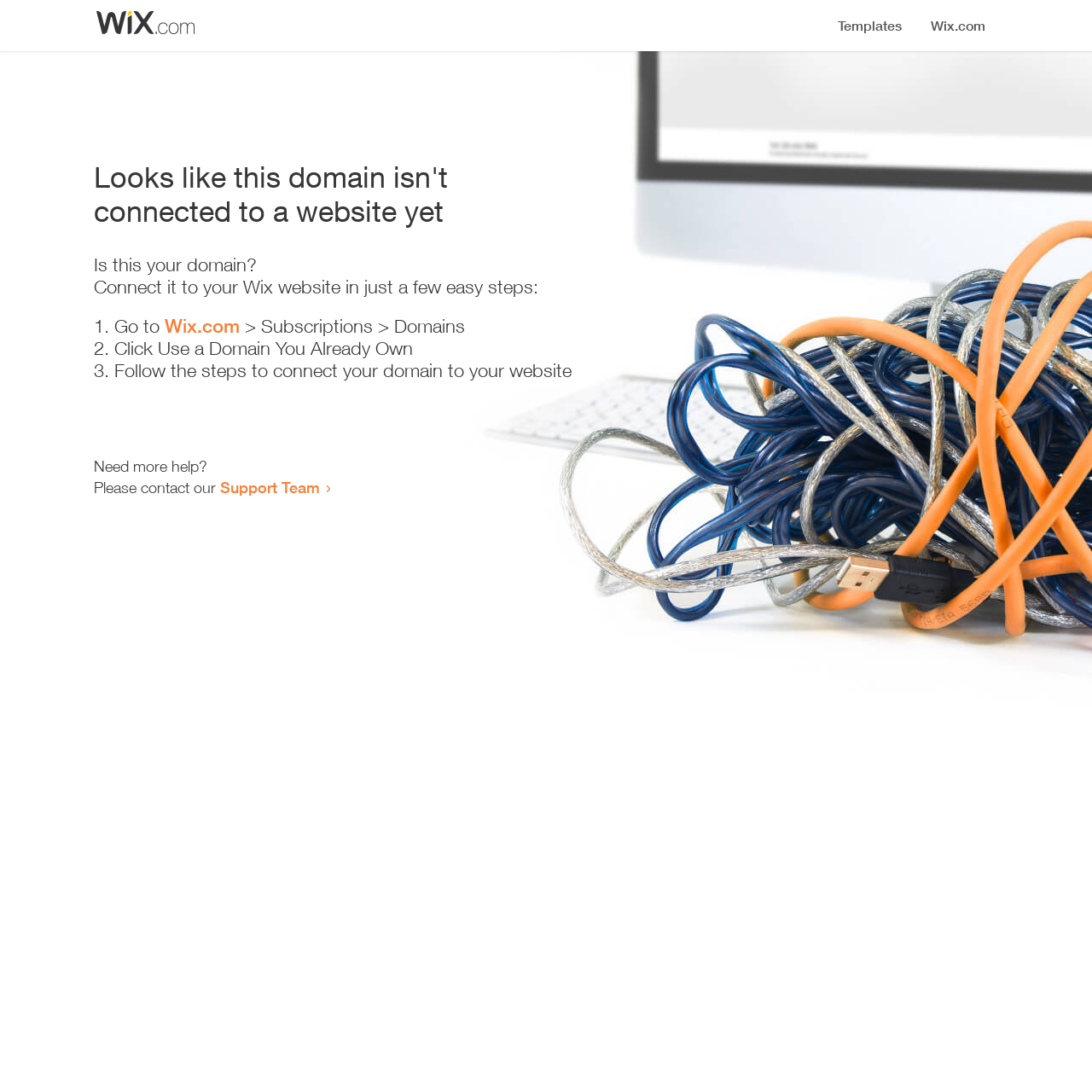Generate a comprehensive description of the webpage content.

The webpage appears to be an error page, indicating that a domain is not connected to a website yet. At the top, there is a small image, likely a logo or icon. Below the image, a prominent heading reads "Looks like this domain isn't connected to a website yet". 

Underneath the heading, a series of instructions are provided to connect the domain to a Wix website. The instructions are divided into three steps, each marked with a numbered list marker (1., 2., and 3.). The first step involves going to Wix.com, specifically the Subscriptions > Domains section. The second step is to click "Use a Domain You Already Own", and the third step is to follow the instructions to connect the domain to the website.

Below the instructions, there is a message asking if the user needs more help, followed by an invitation to contact the Support Team through a link. Overall, the webpage is providing guidance on how to resolve the issue of a disconnected domain.